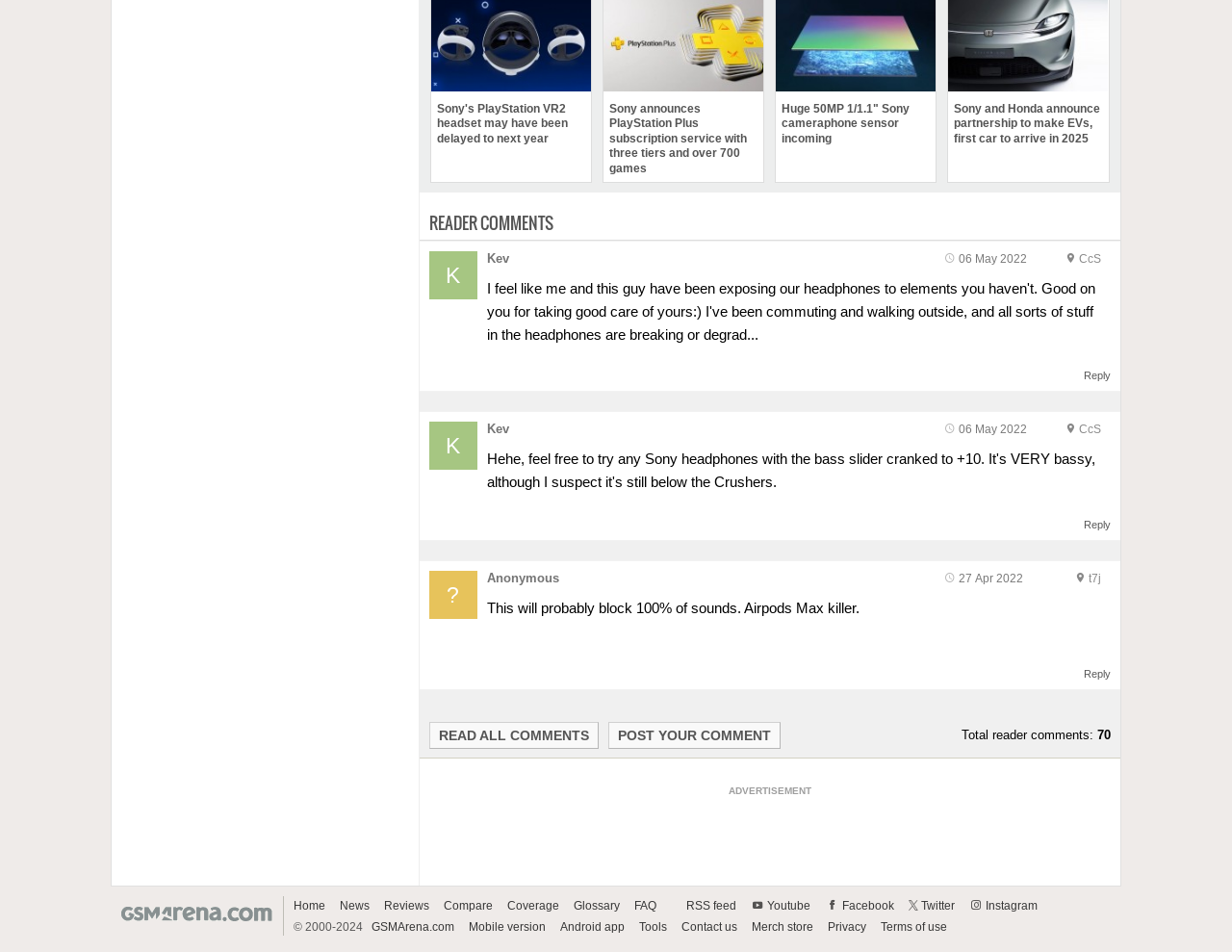Identify and provide the bounding box coordinates of the UI element described: "title="Back To Home"". The coordinates should be formatted as [left, top, right, bottom], with each number being a float between 0 and 1.

None